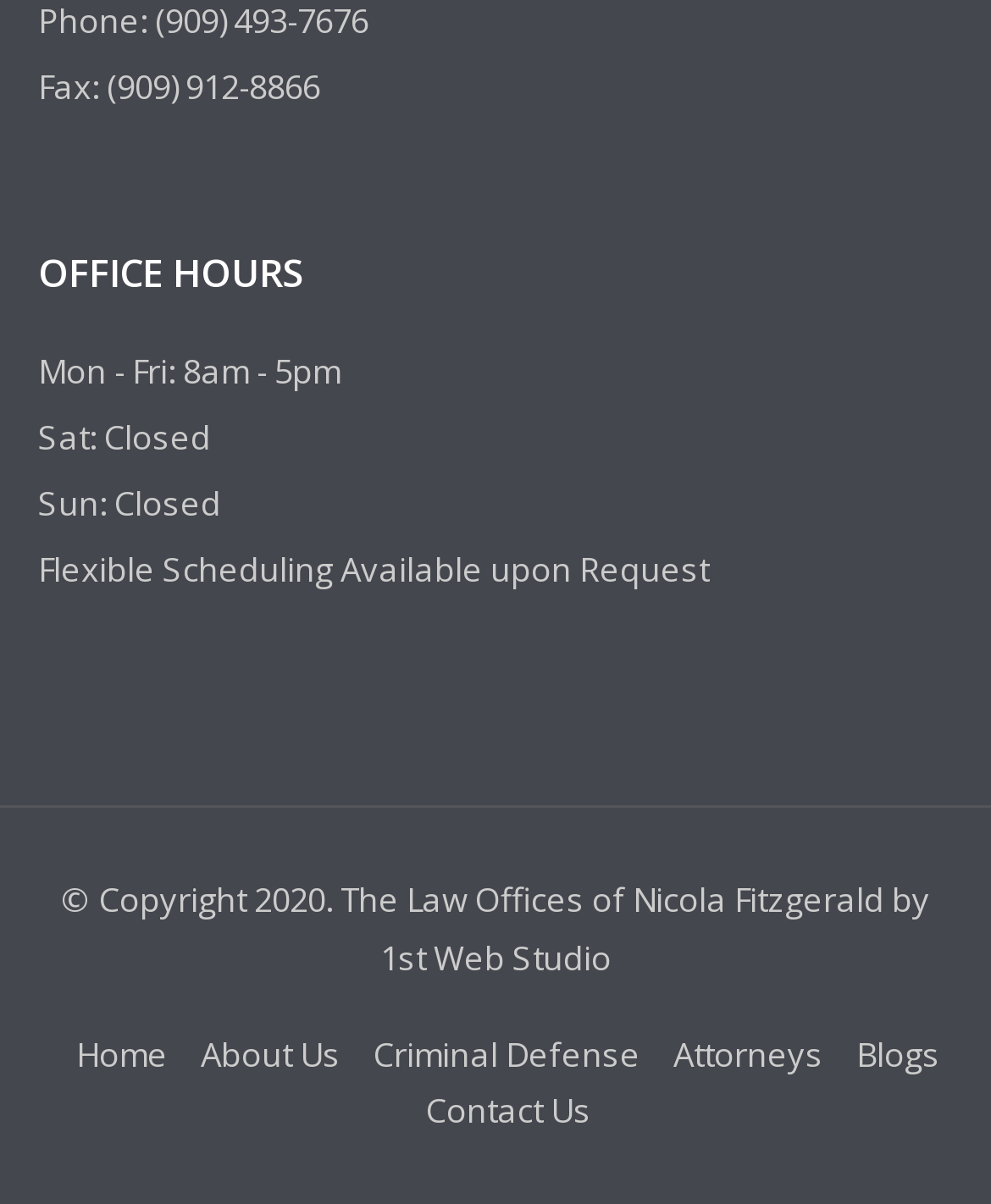What are the office hours? Observe the screenshot and provide a one-word or short phrase answer.

Mon - Fri: 8am - 5pm, Sat: Closed, Sun: Closed